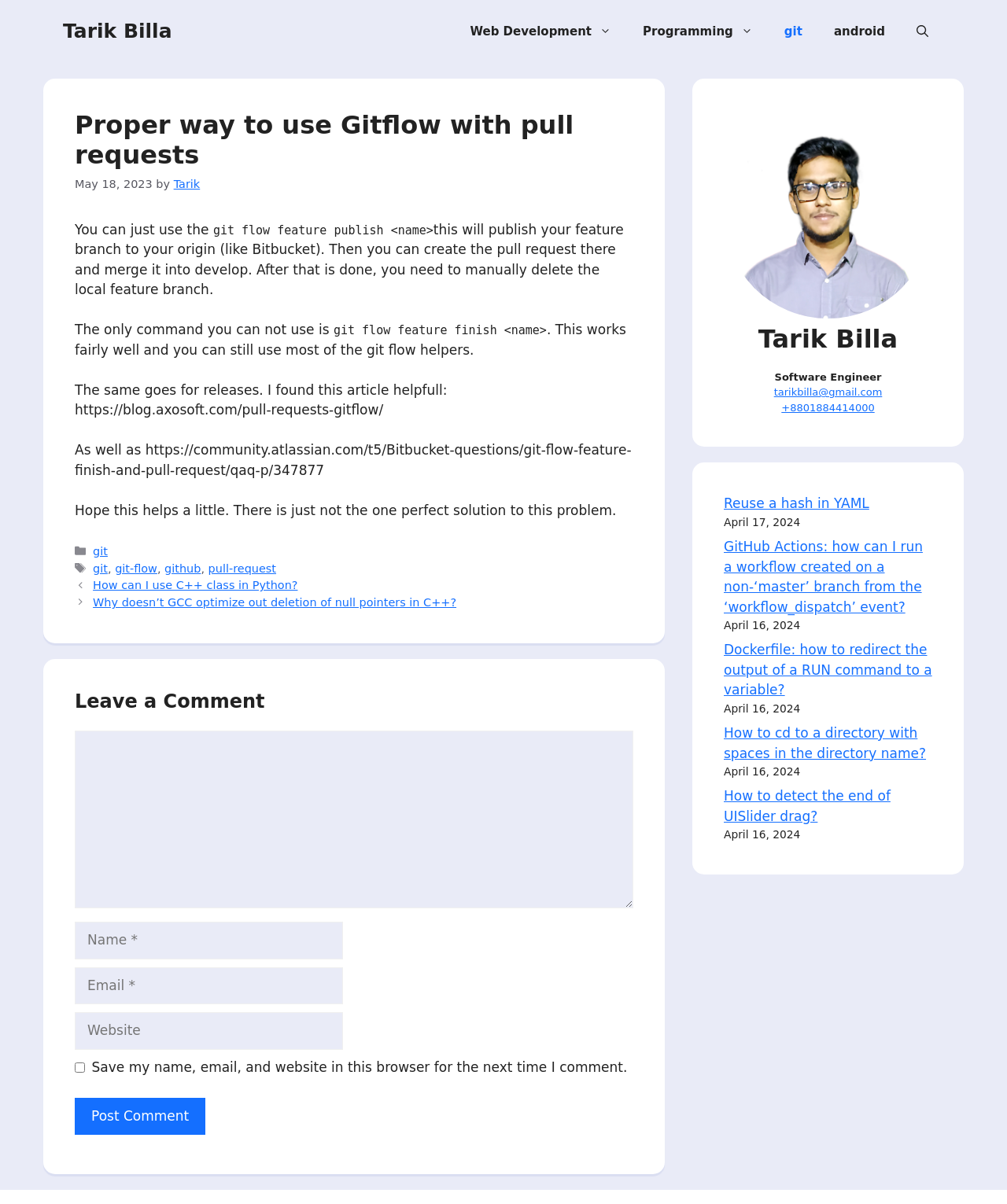Please find the bounding box coordinates for the clickable element needed to perform this instruction: "Read the article about GitHub Actions".

[0.719, 0.447, 0.916, 0.511]